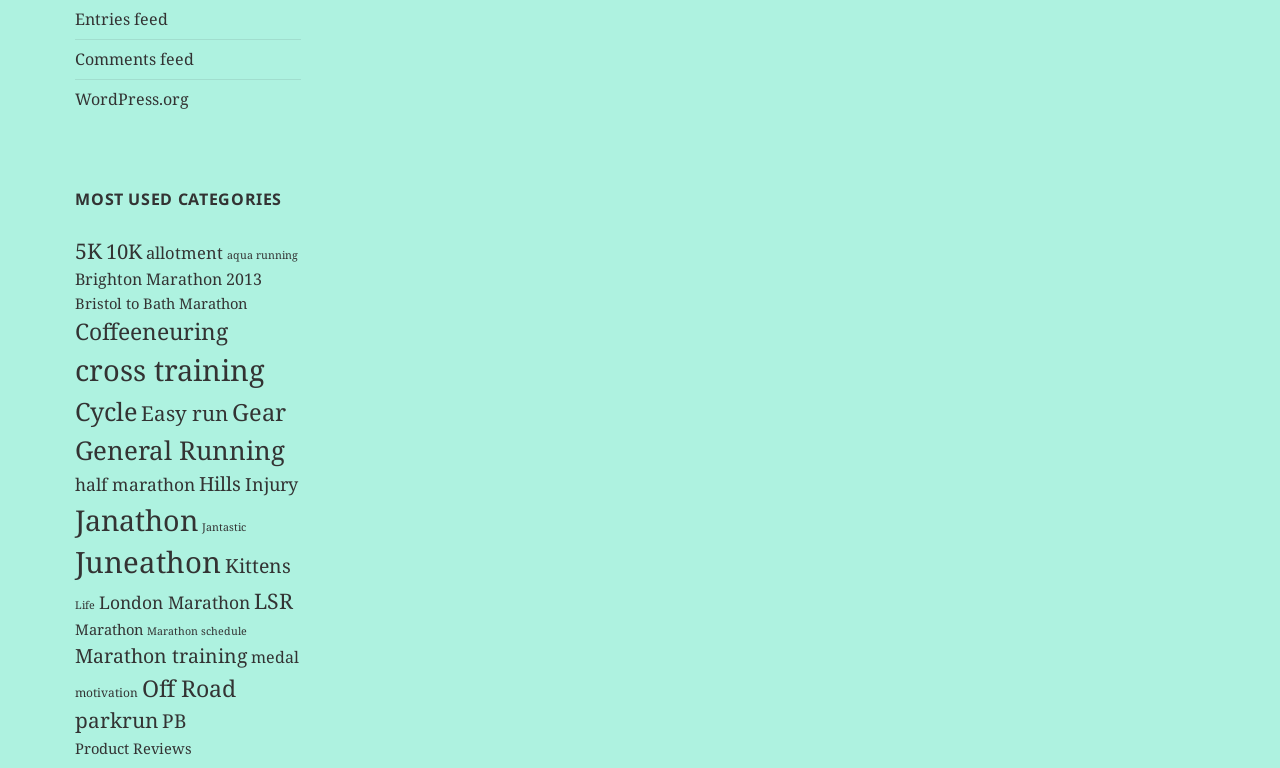For the following element description, predict the bounding box coordinates in the format (top-left x, top-left y, bottom-right x, bottom-right y). All values should be floating point numbers between 0 and 1. Description: allotment

[0.114, 0.313, 0.174, 0.343]